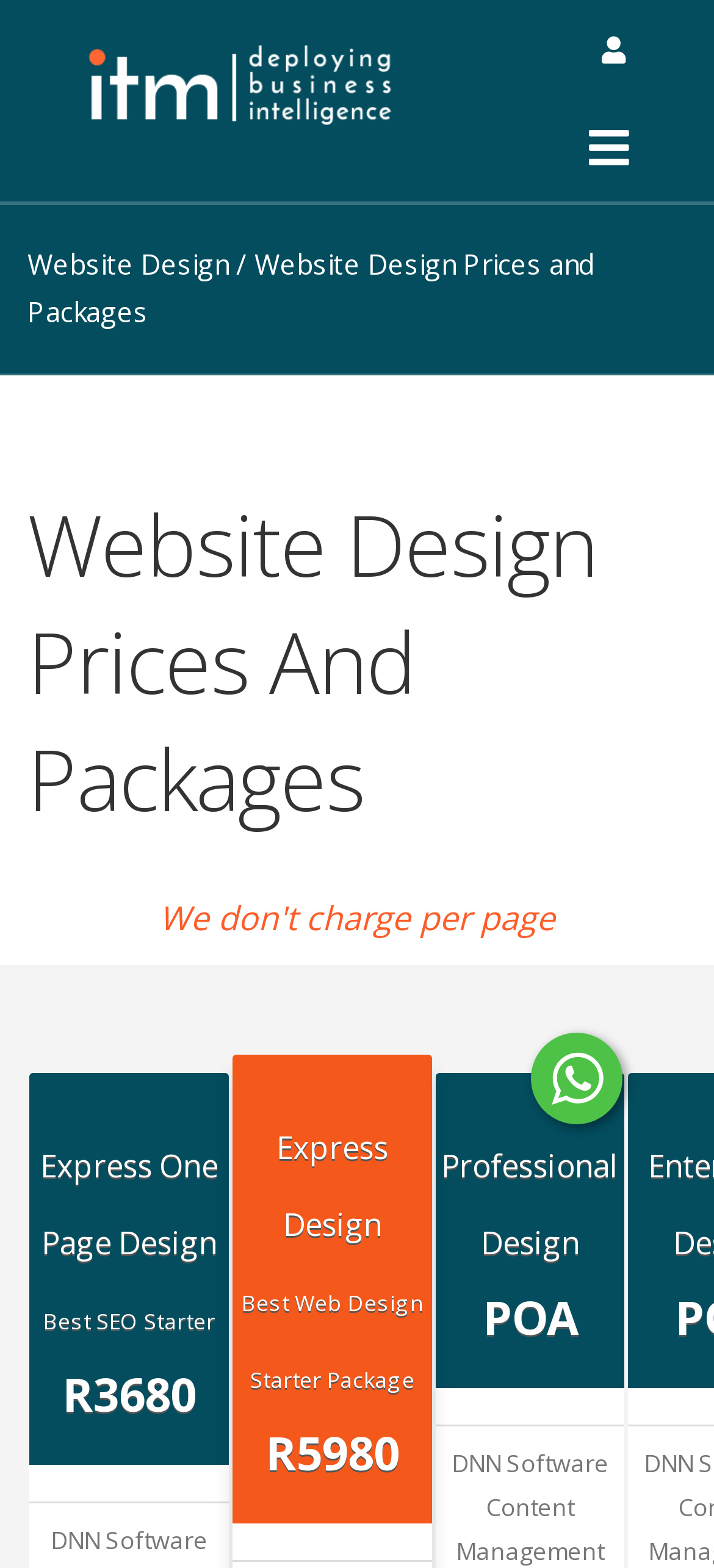Using the format (top-left x, top-left y, bottom-right x, bottom-right y), provide the bounding box coordinates for the described UI element. All values should be floating point numbers between 0 and 1: Button

[0.821, 0.079, 0.885, 0.109]